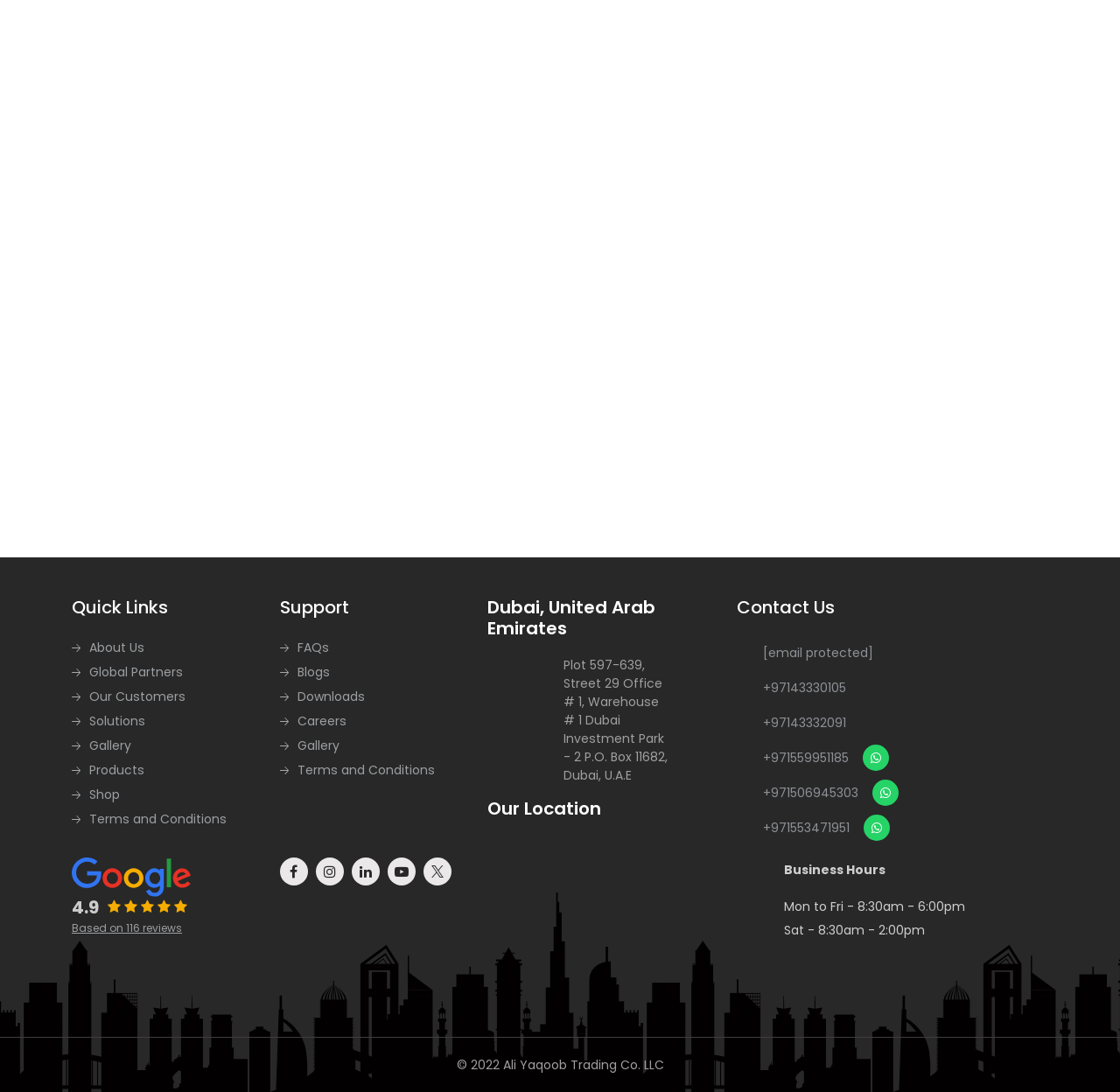What is the company name of the distributor?
Respond to the question with a well-detailed and thorough answer.

The company name of the distributor can be found at the bottom of the webpage, in the copyright section, which states '© 2022 Ali Yaqoob Trading Co. LLC'.